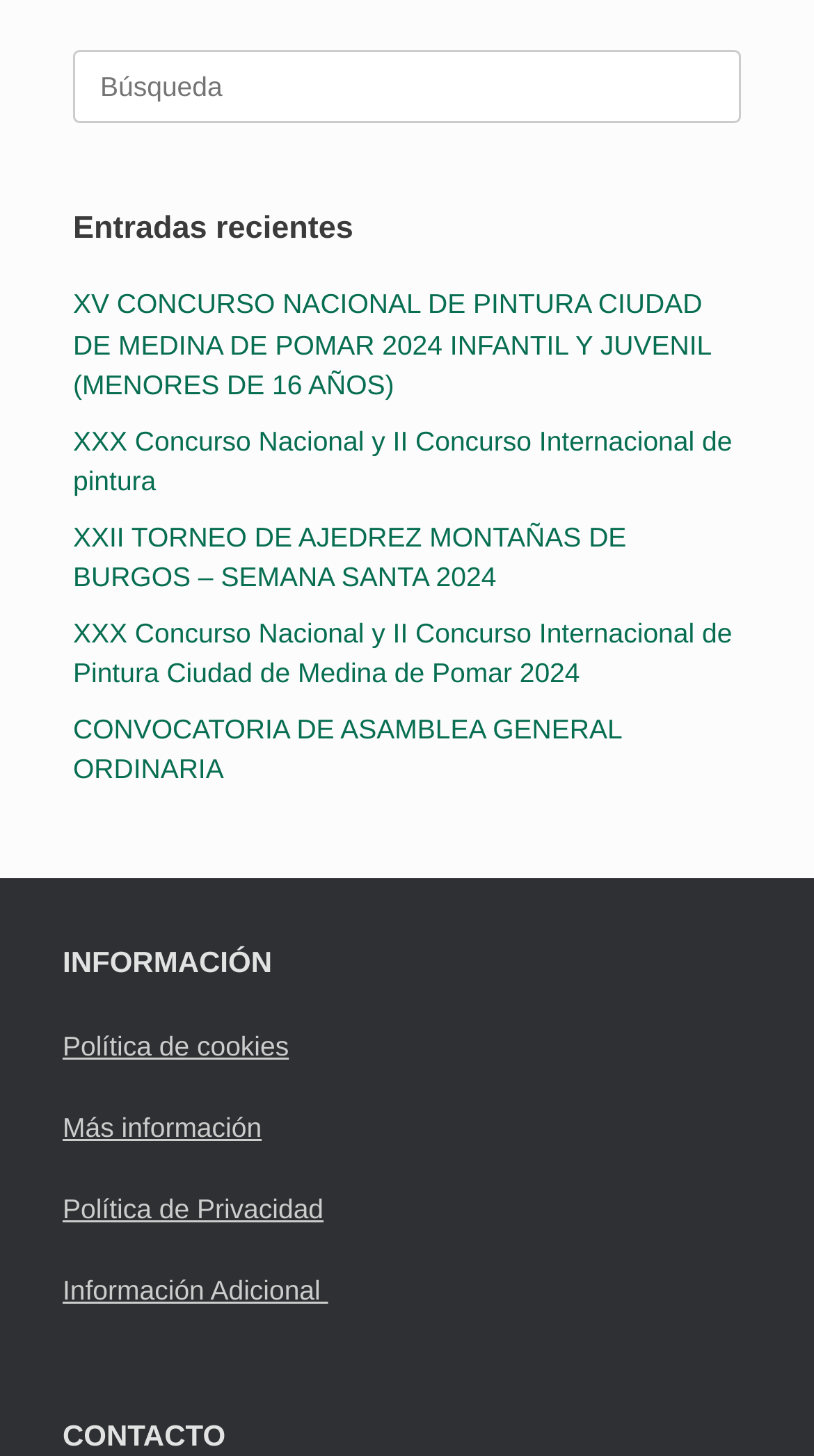What type of content is listed on the webpage?
Please describe in detail the information shown in the image to answer the question.

The webpage contains a list of links with descriptive text, such as 'XV CONCURSO NACIONAL DE PINTURA CIUDAD DE MEDINA DE POMAR 2024 INFANTIL Y JUVENIL (MENORES DE 16 AÑOS)' and 'XXX Concurso Nacional y II Concurso Internacional de pintura'. These links appear to be announcements or listings of events, competitions, or activities.